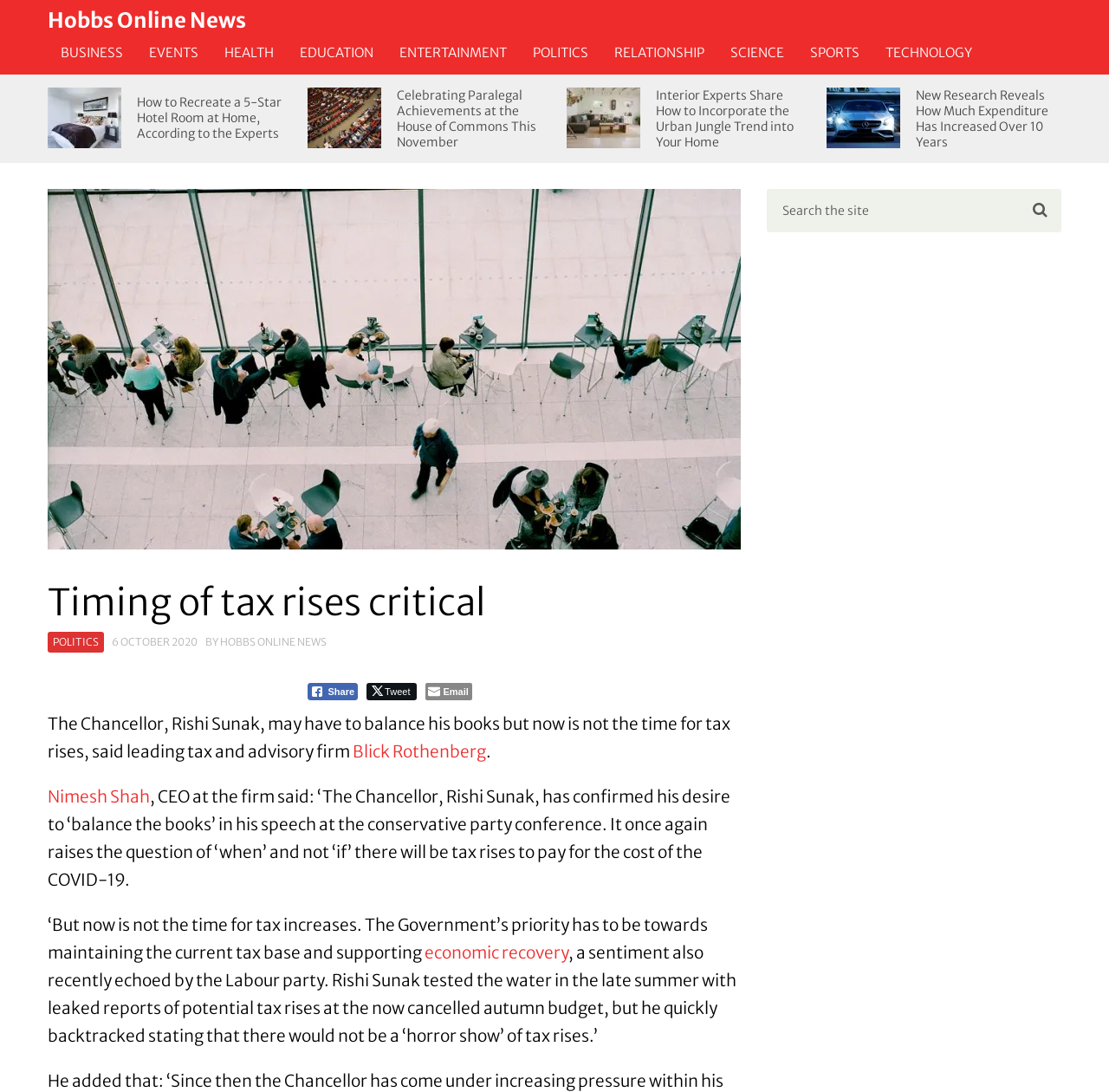Please give a succinct answer to the question in one word or phrase:
What is the theme of the image associated with the article 'How to Recreate a 5-Star Hotel Room at Home, According to the Experts'?

bedroom